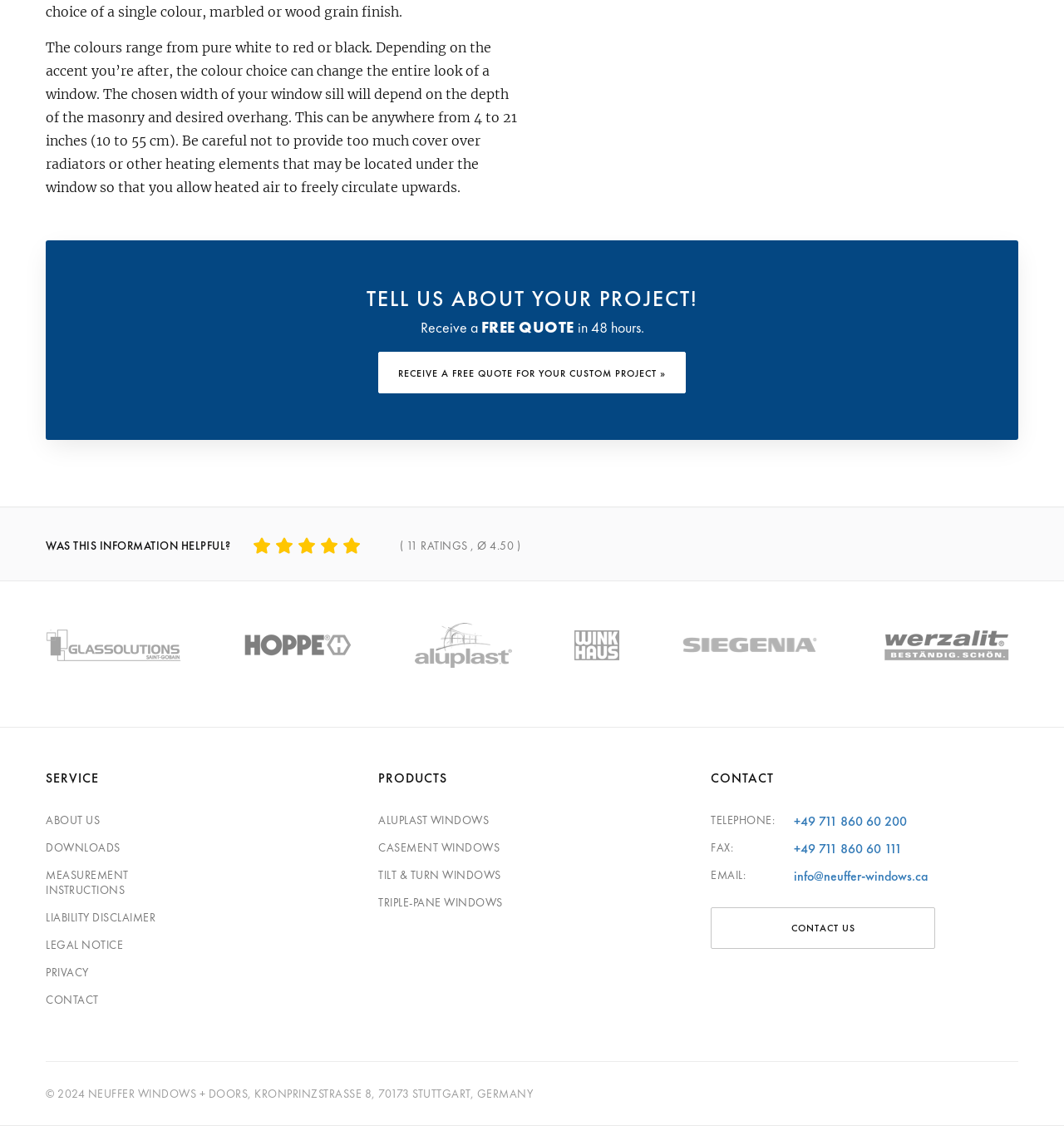Locate the bounding box coordinates of the item that should be clicked to fulfill the instruction: "Click the 'RECEIVE A FREE QUOTE FOR YOUR CUSTOM PROJECT' button".

[0.355, 0.313, 0.645, 0.35]